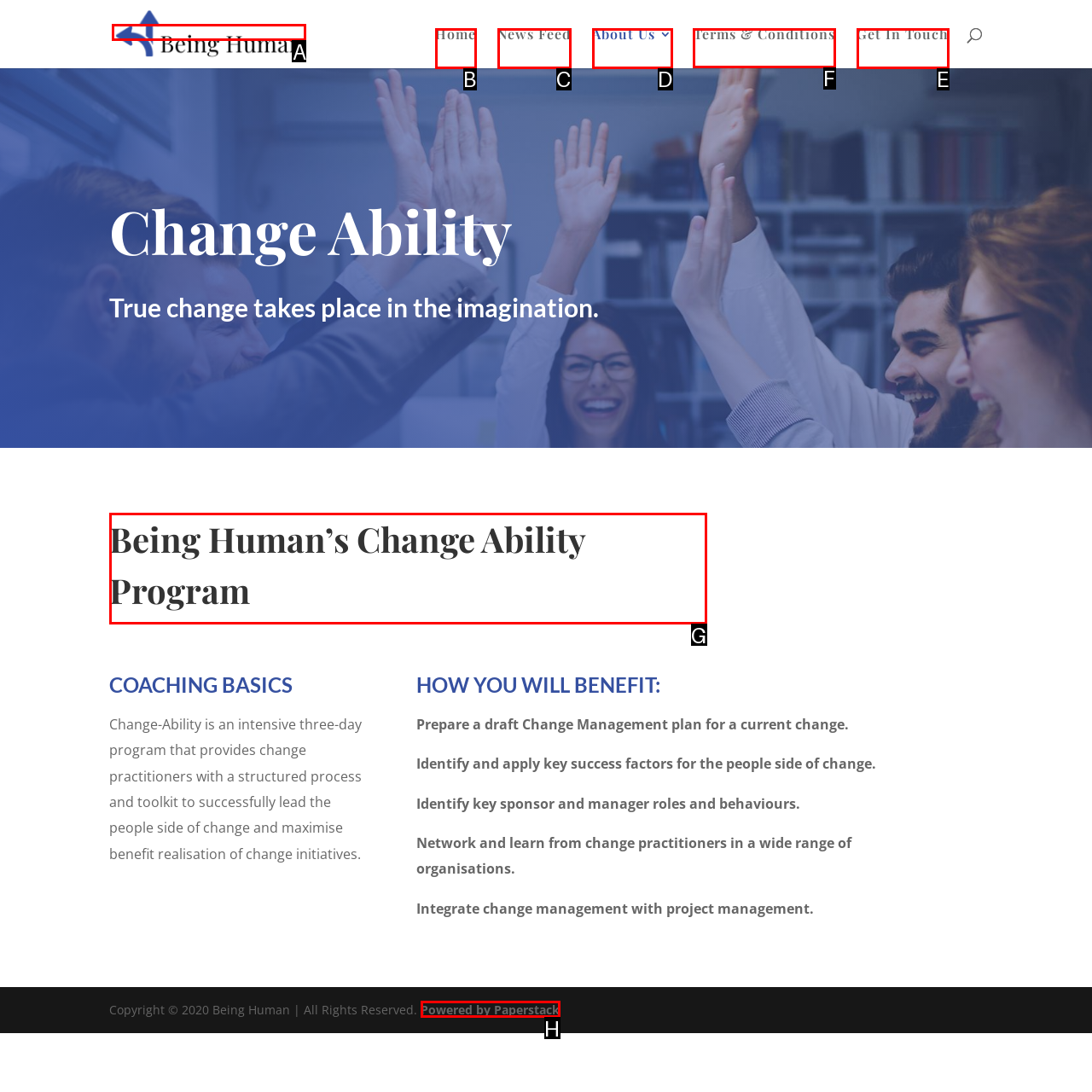Specify the letter of the UI element that should be clicked to achieve the following: view Terms & Conditions
Provide the corresponding letter from the choices given.

F